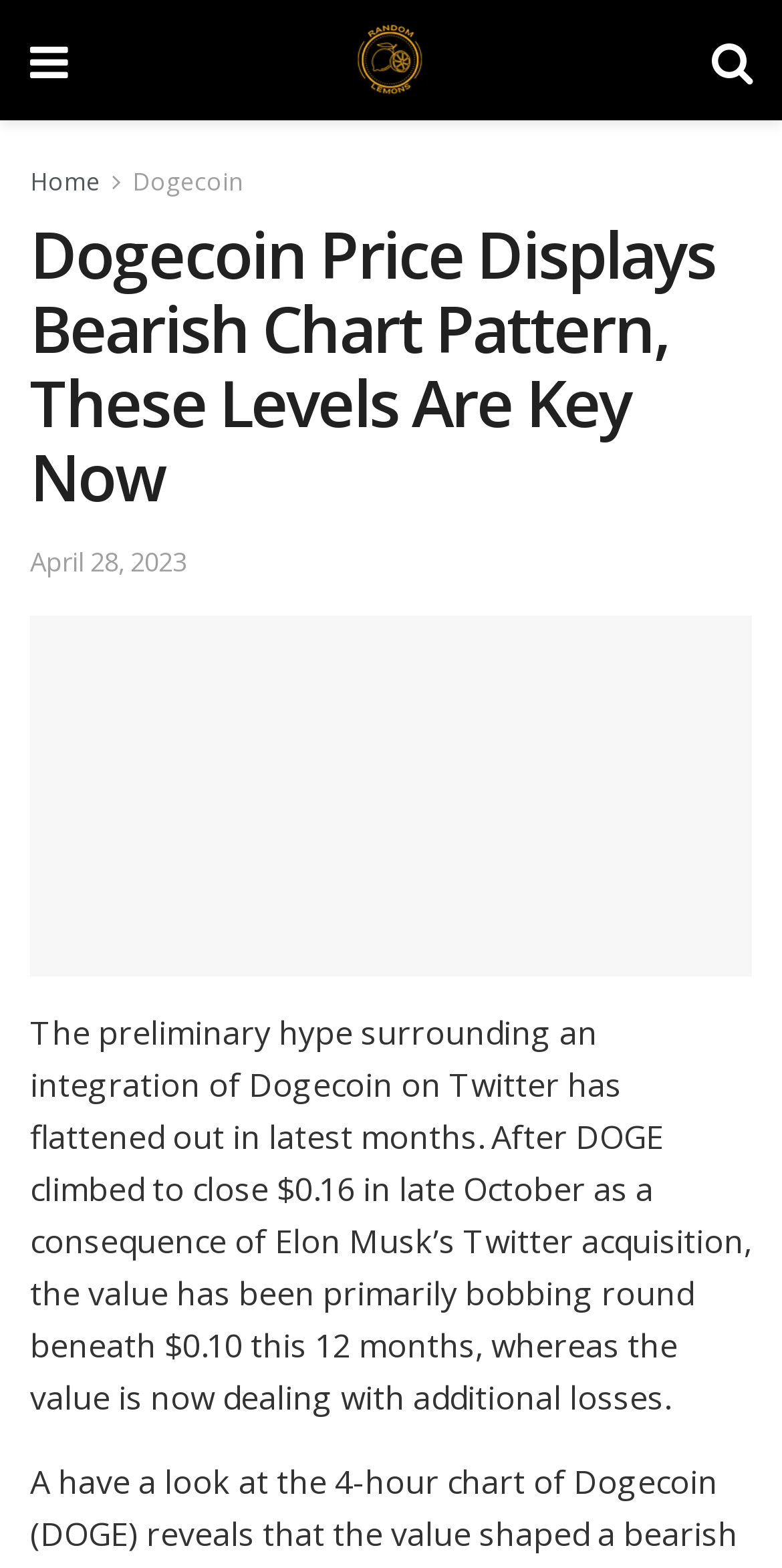Who is mentioned in the article?
Provide an in-depth answer to the question, covering all aspects.

The text 'as a consequence of Elon Musk’s Twitter acquisition' mentions Elon Musk, indicating that he is the person mentioned in the article.